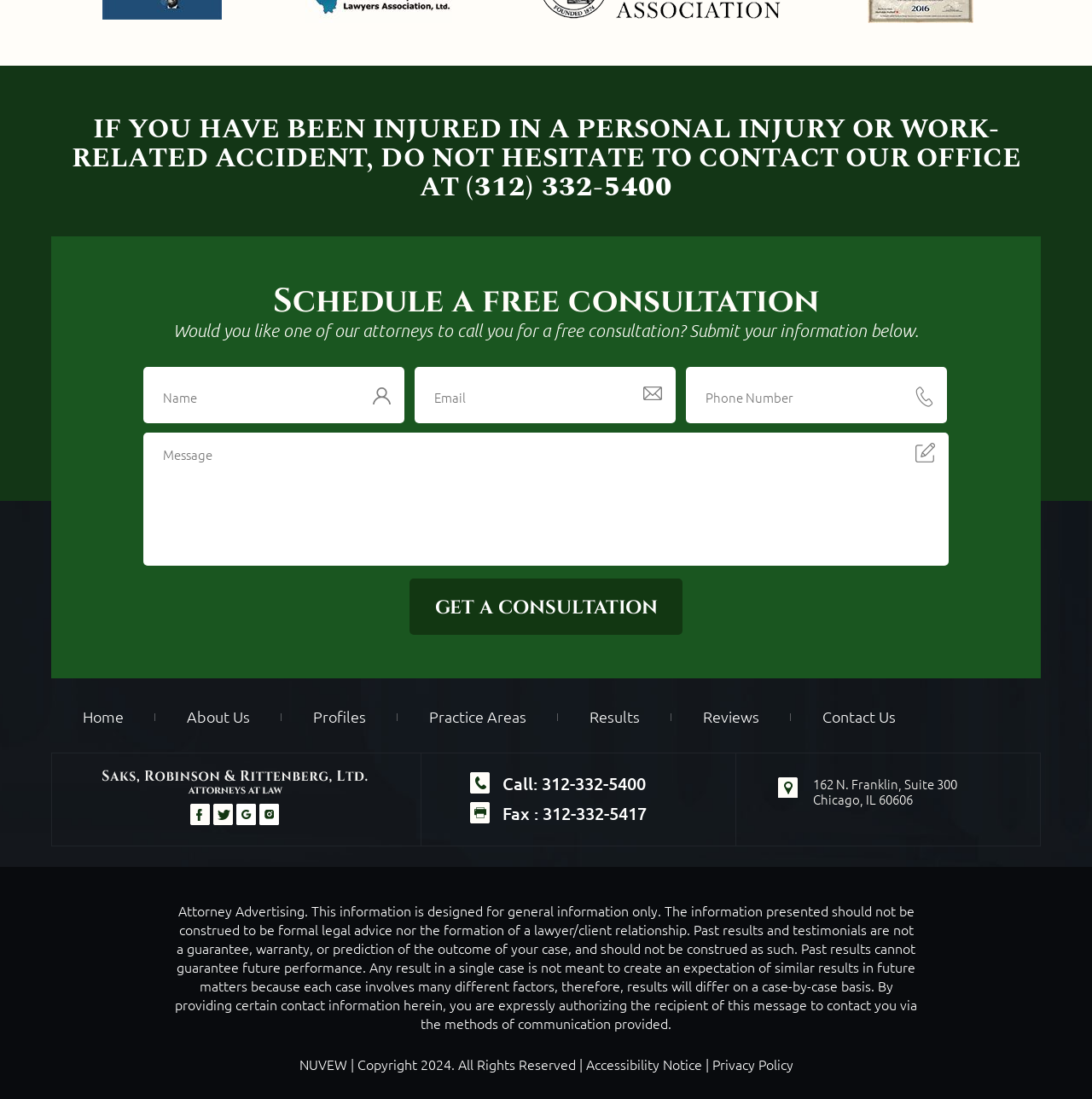Please find the bounding box coordinates of the element that you should click to achieve the following instruction: "Get a consultation". The coordinates should be presented as four float numbers between 0 and 1: [left, top, right, bottom].

[0.375, 0.526, 0.625, 0.578]